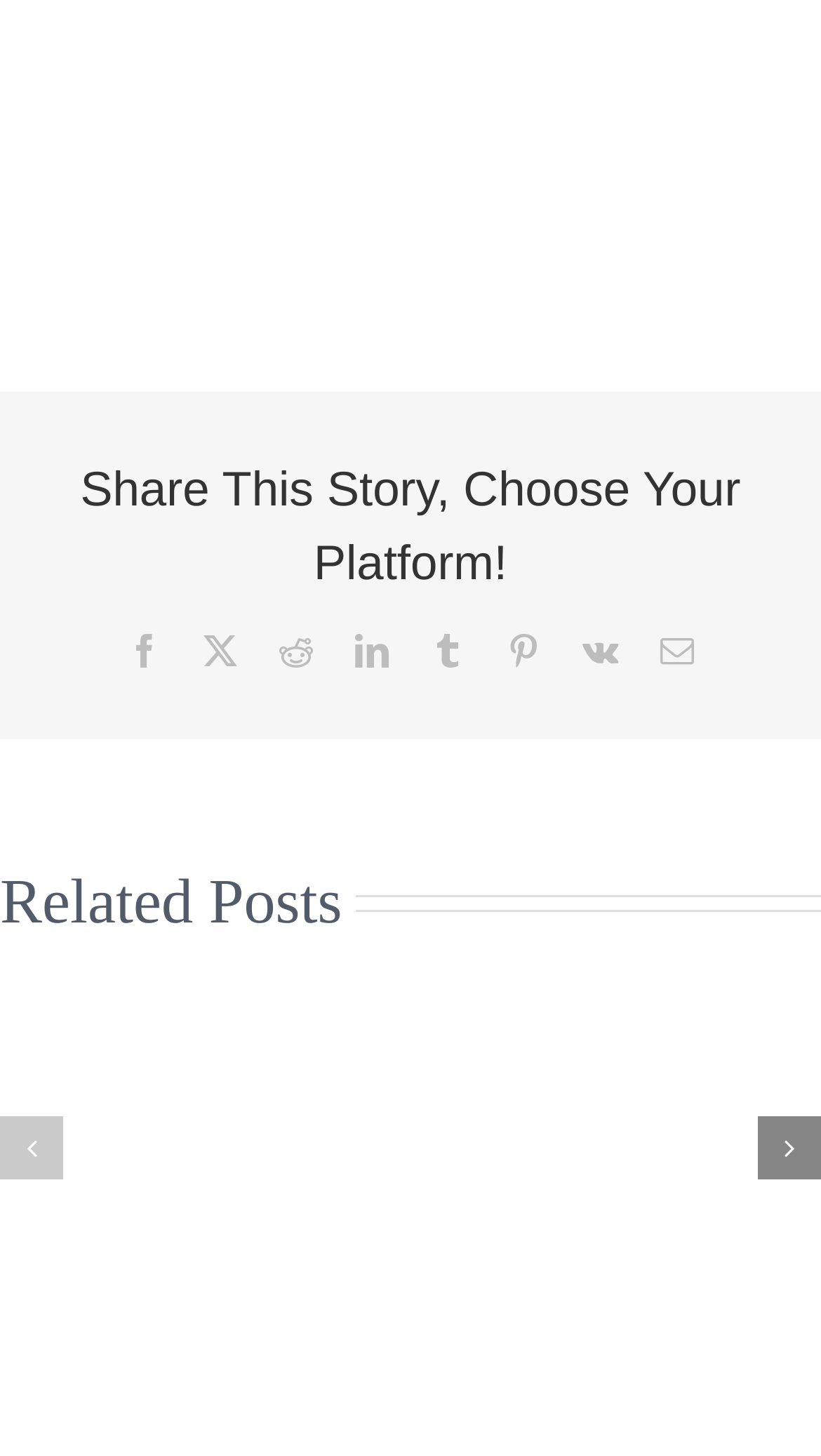Using the provided description: "Do Not Sell My Data", find the bounding box coordinates of the corresponding UI element. The output should be four float numbers between 0 and 1, in the format [left, top, right, bottom].

None